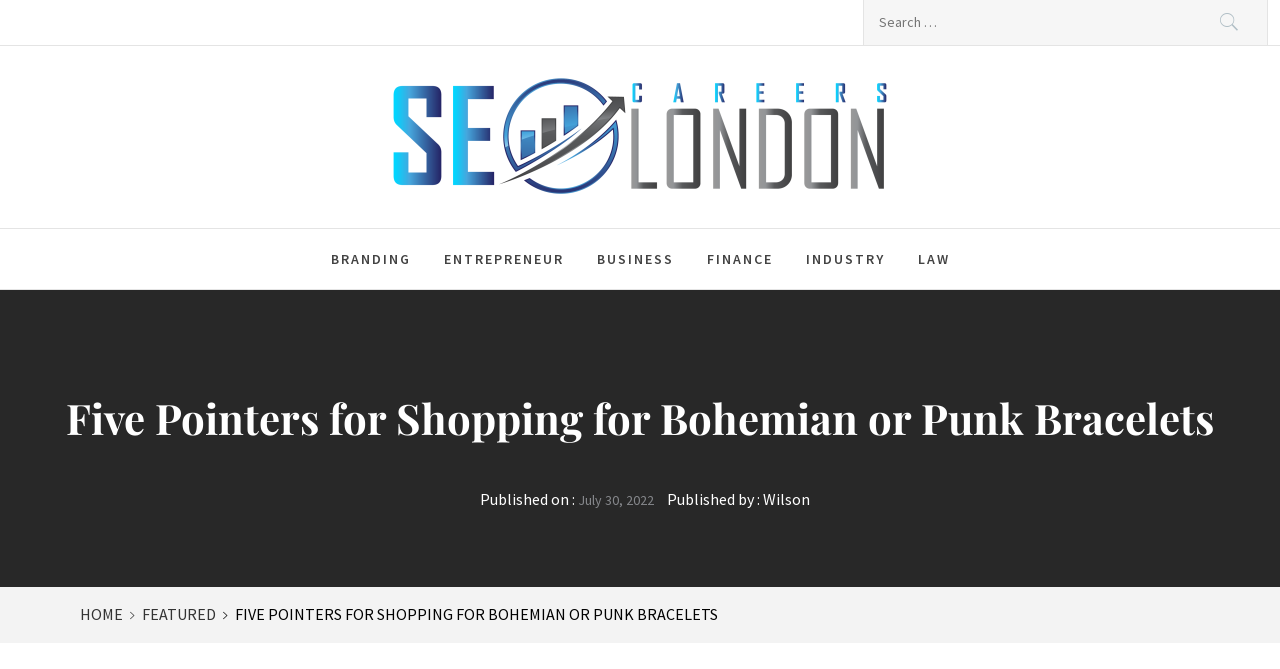Indicate the bounding box coordinates of the element that needs to be clicked to satisfy the following instruction: "Search for something". The coordinates should be four float numbers between 0 and 1, i.e., [left, top, right, bottom].

[0.674, 0.0, 0.991, 0.067]